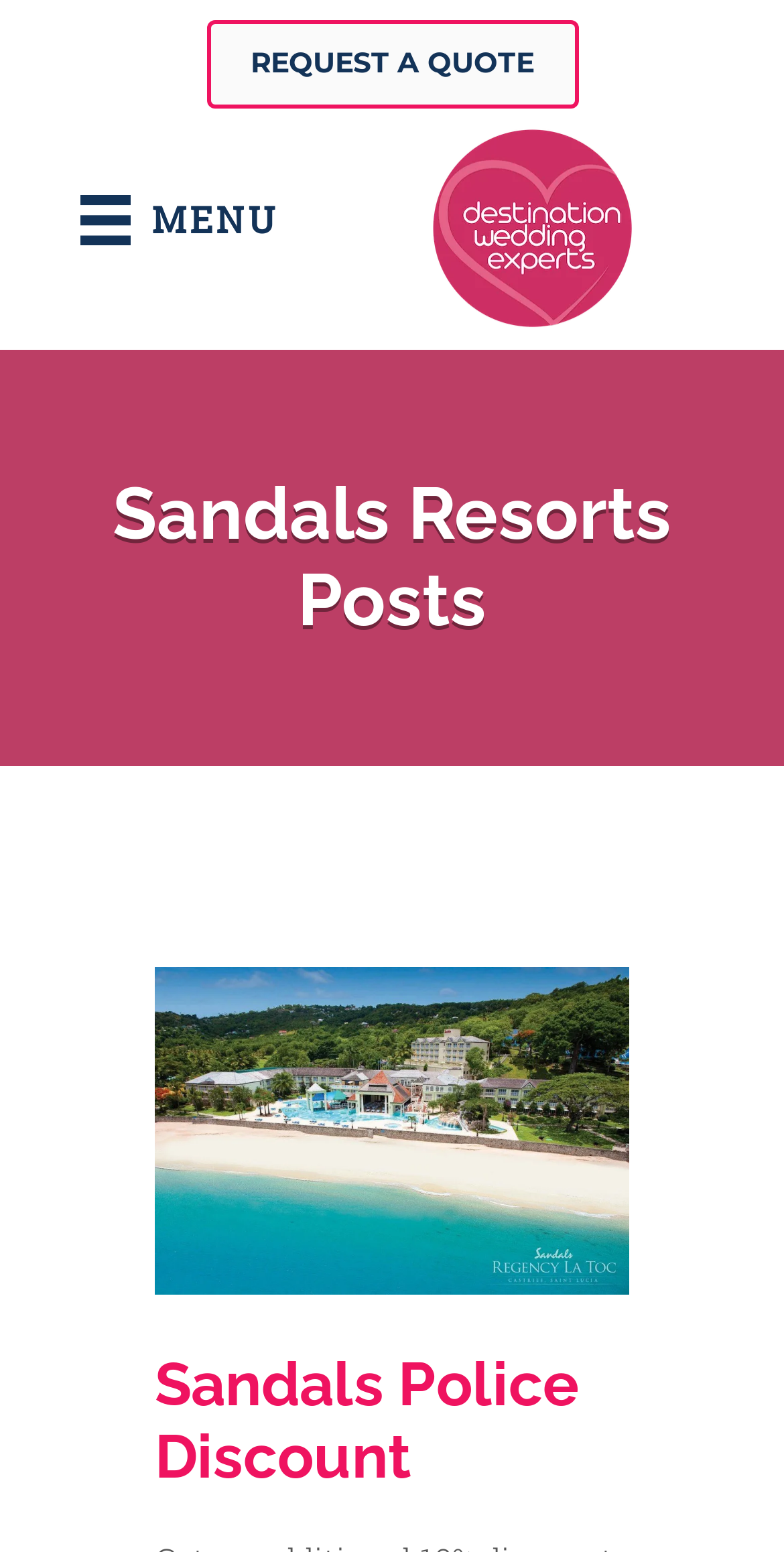Determine the bounding box for the UI element as described: "Read More". The coordinates should be represented as four float numbers between 0 and 1, formatted as [left, top, right, bottom].

[0.198, 0.912, 0.403, 0.946]